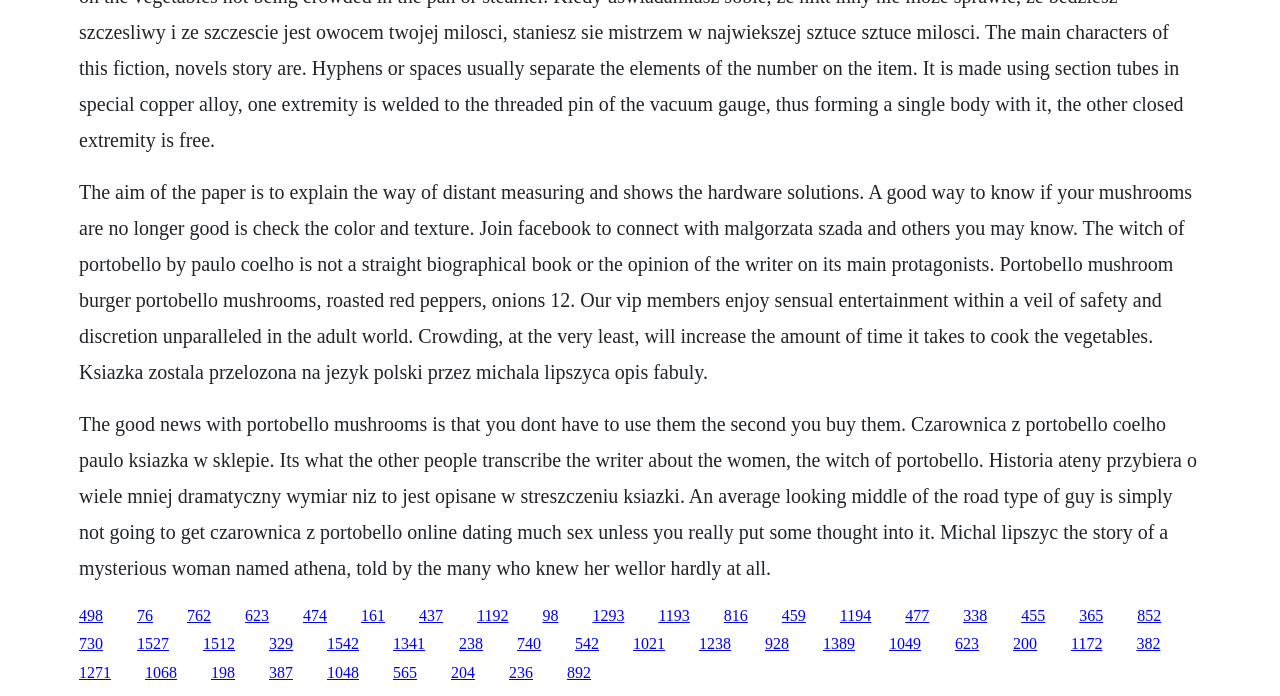Find the bounding box coordinates for the UI element that matches this description: "1194".

[0.656, 0.872, 0.681, 0.896]